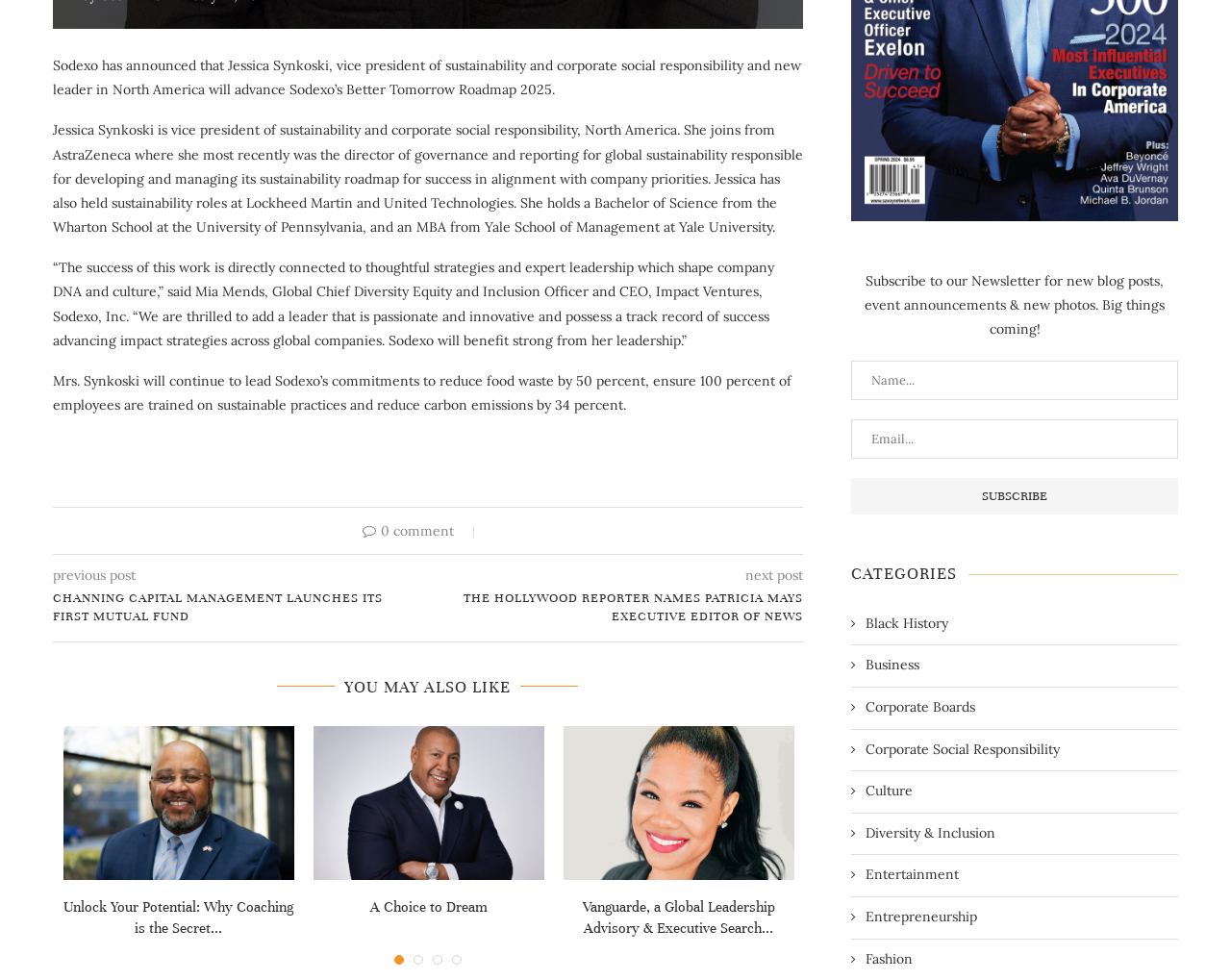Pinpoint the bounding box coordinates of the clickable element needed to complete the instruction: "Subscribe to the newsletter". The coordinates should be provided as four float numbers between 0 and 1: [left, top, right, bottom].

[0.691, 0.488, 0.957, 0.525]